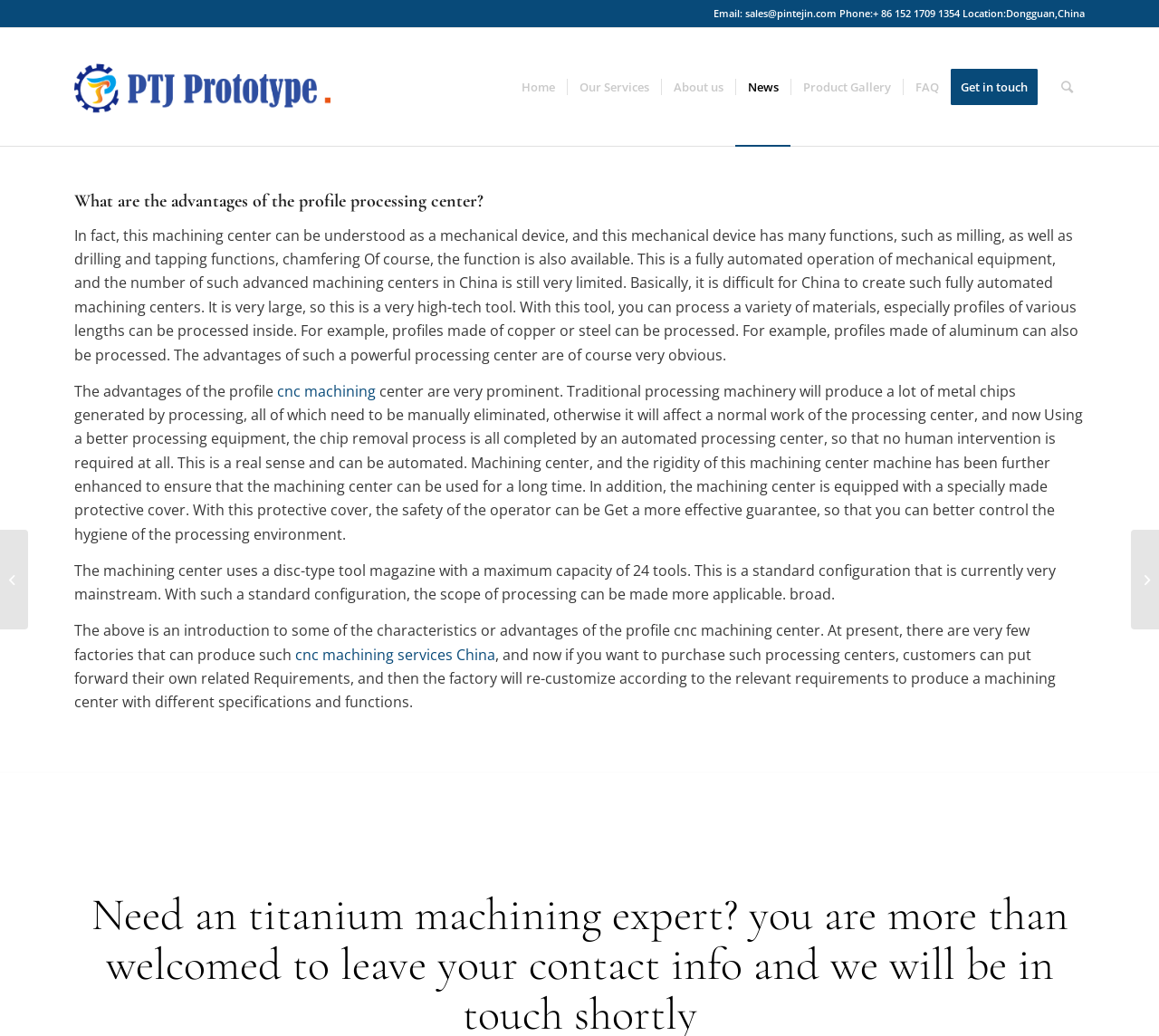Using the provided element description, identify the bounding box coordinates as (top-left x, top-left y, bottom-right x, bottom-right y). Ensure all values are between 0 and 1. Description: Search

[0.905, 0.027, 0.936, 0.141]